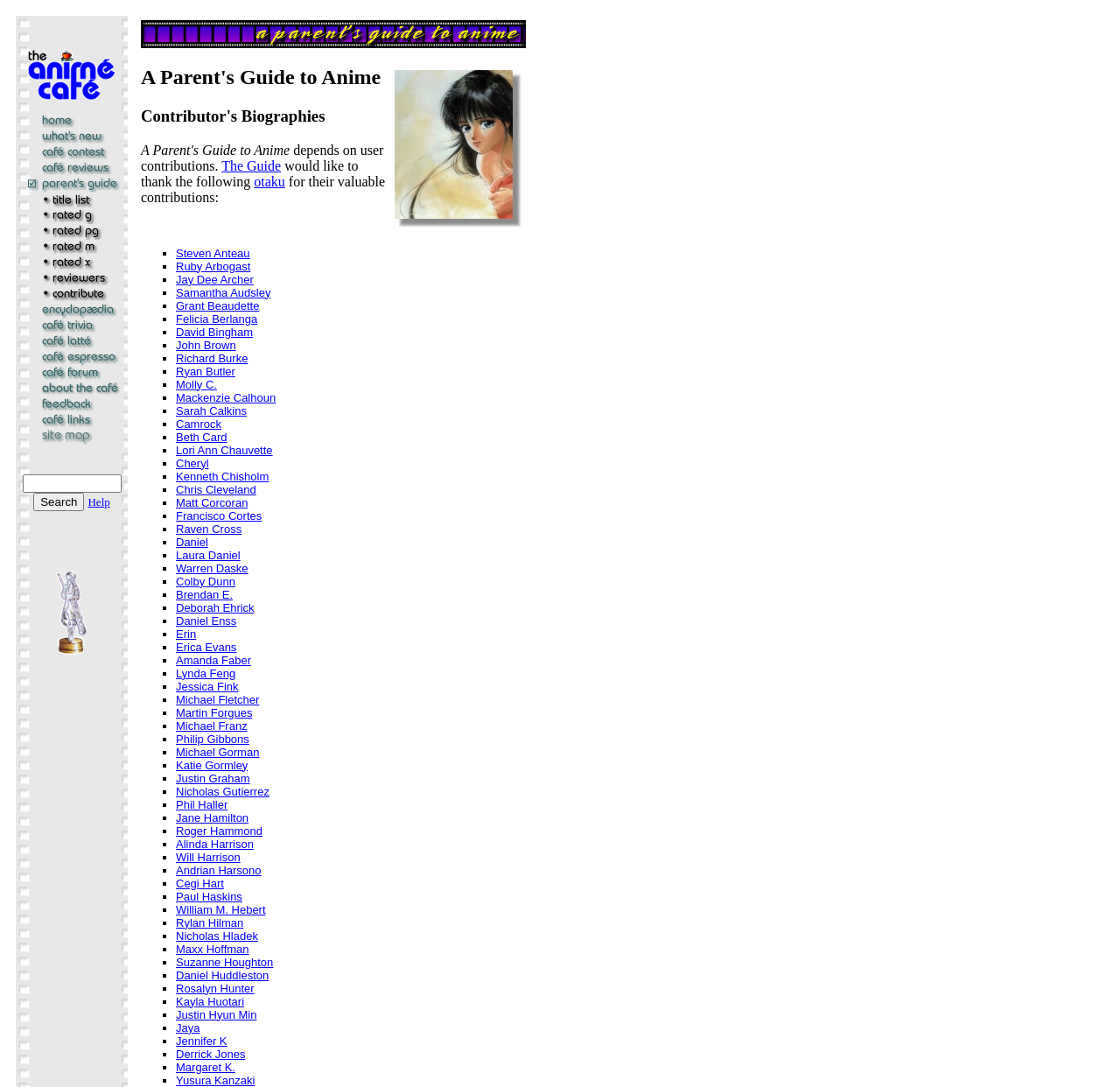Locate the bounding box coordinates of the segment that needs to be clicked to meet this instruction: "contact the café".

[0.018, 0.369, 0.11, 0.382]